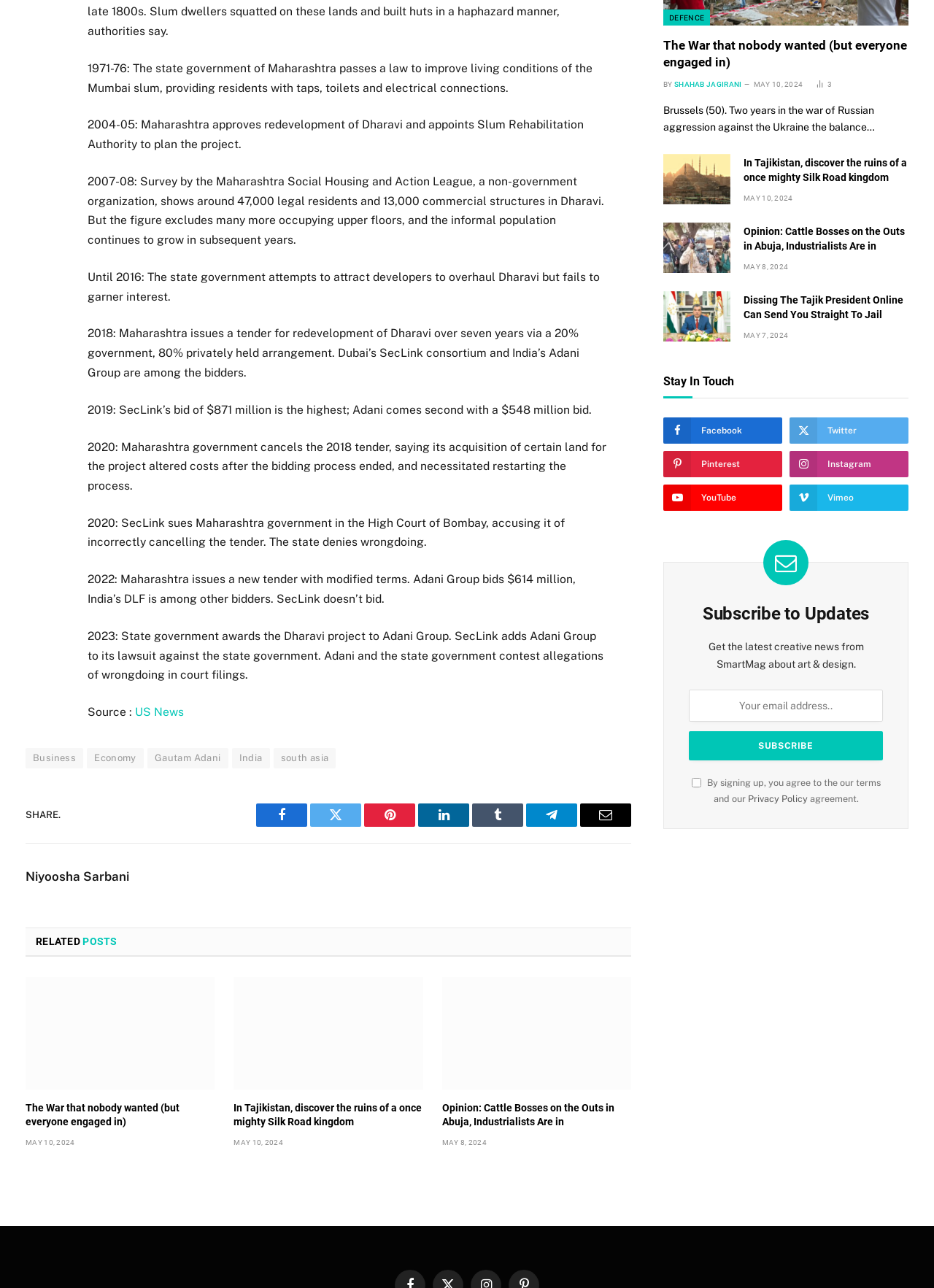Find the coordinates for the bounding box of the element with this description: "Comparing Versions of a Document".

None